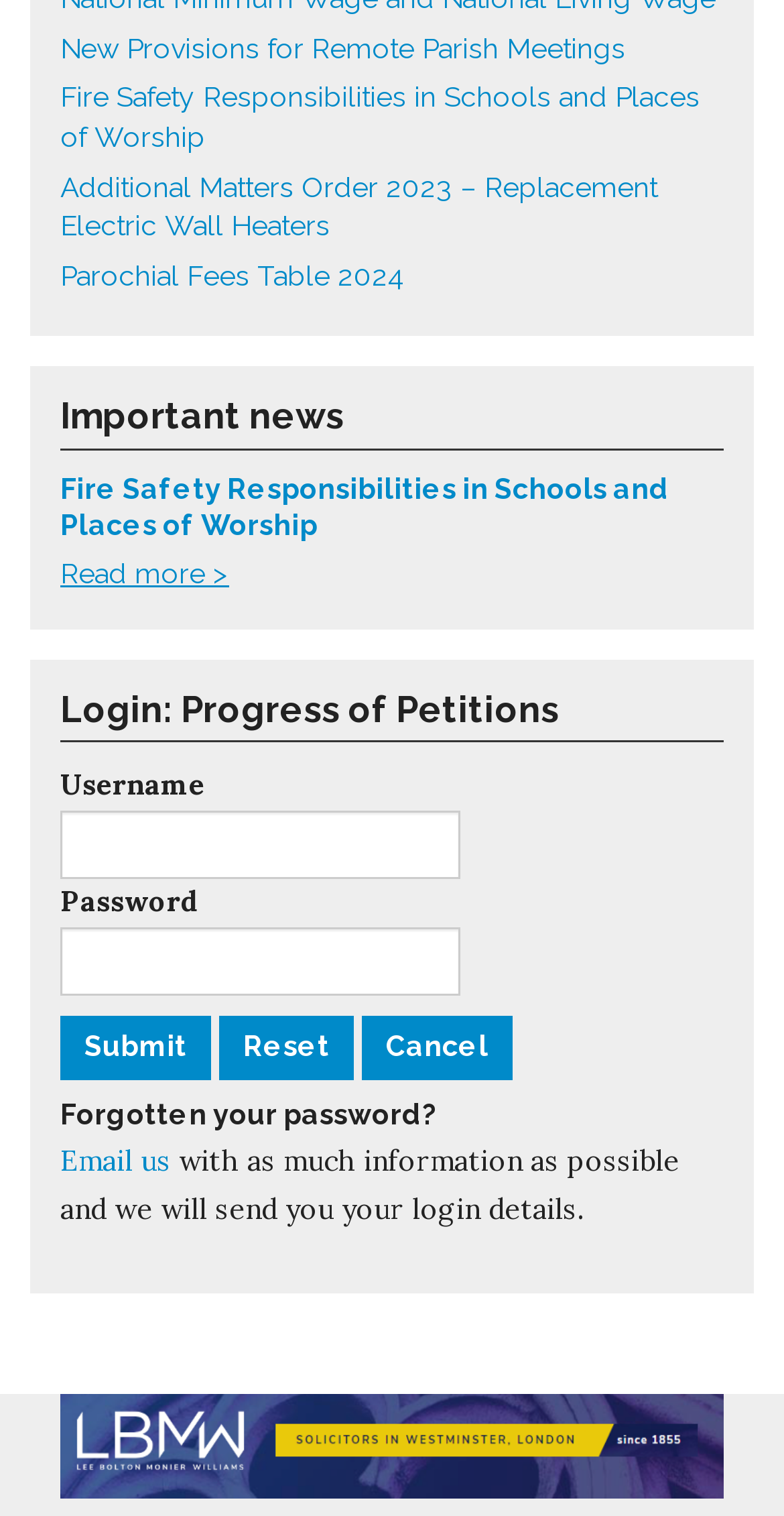Please find the bounding box coordinates of the section that needs to be clicked to achieve this instruction: "Click on 'Email us'".

[0.077, 0.754, 0.218, 0.778]